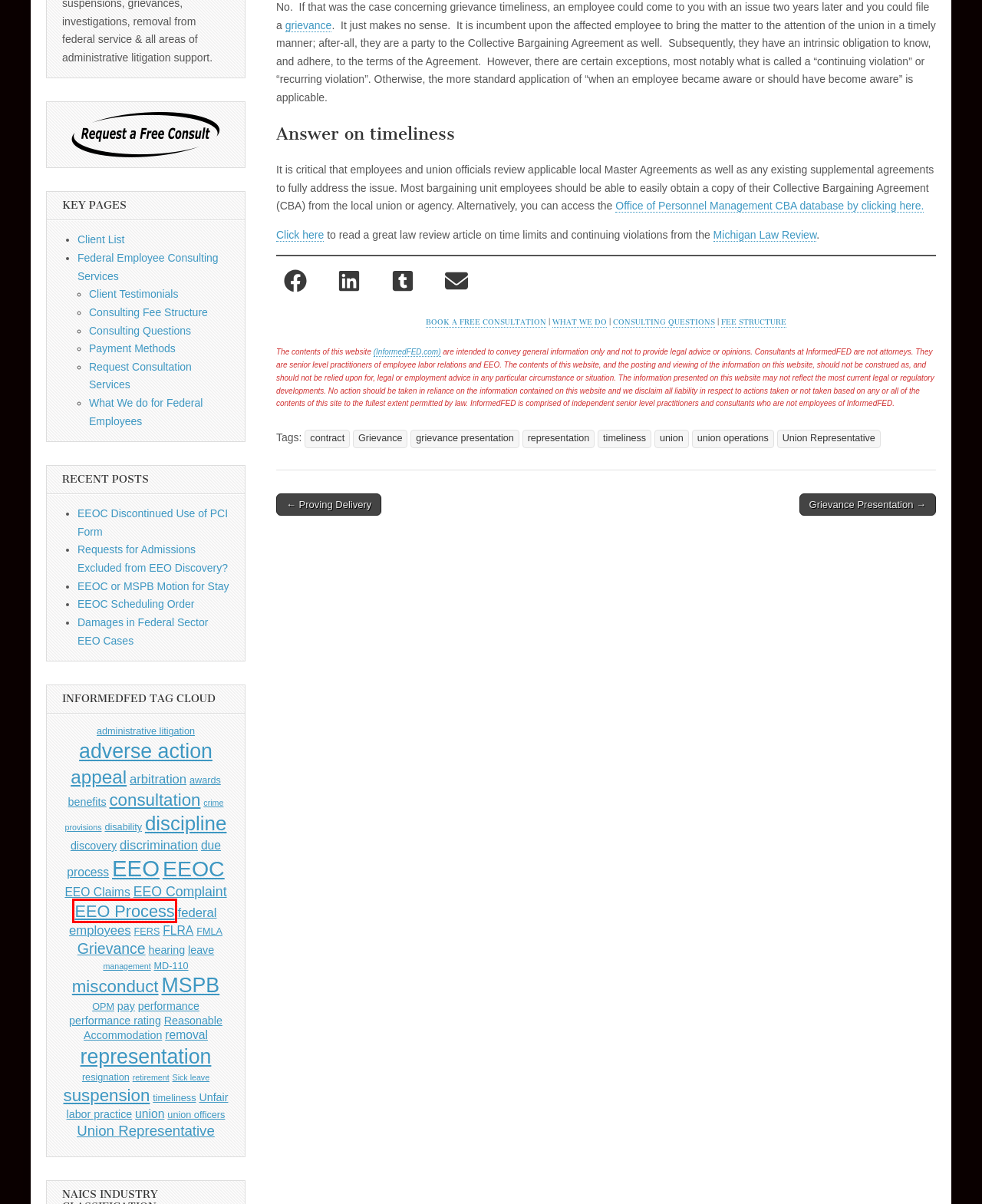Given a webpage screenshot with a UI element marked by a red bounding box, choose the description that best corresponds to the new webpage that will appear after clicking the element. The candidates are:
A. MD-110 Archives - InformedFED
B. discovery Archives - InformedFED
C. discipline Archives - InformedFED
D. Damages in Federal Sector EEO Cases - InformedFED
E. contract Archives - InformedFED
F. EEO Process Archives - InformedFED
G. timeliness Archives - InformedFED
H. appeal Archives - InformedFED

F